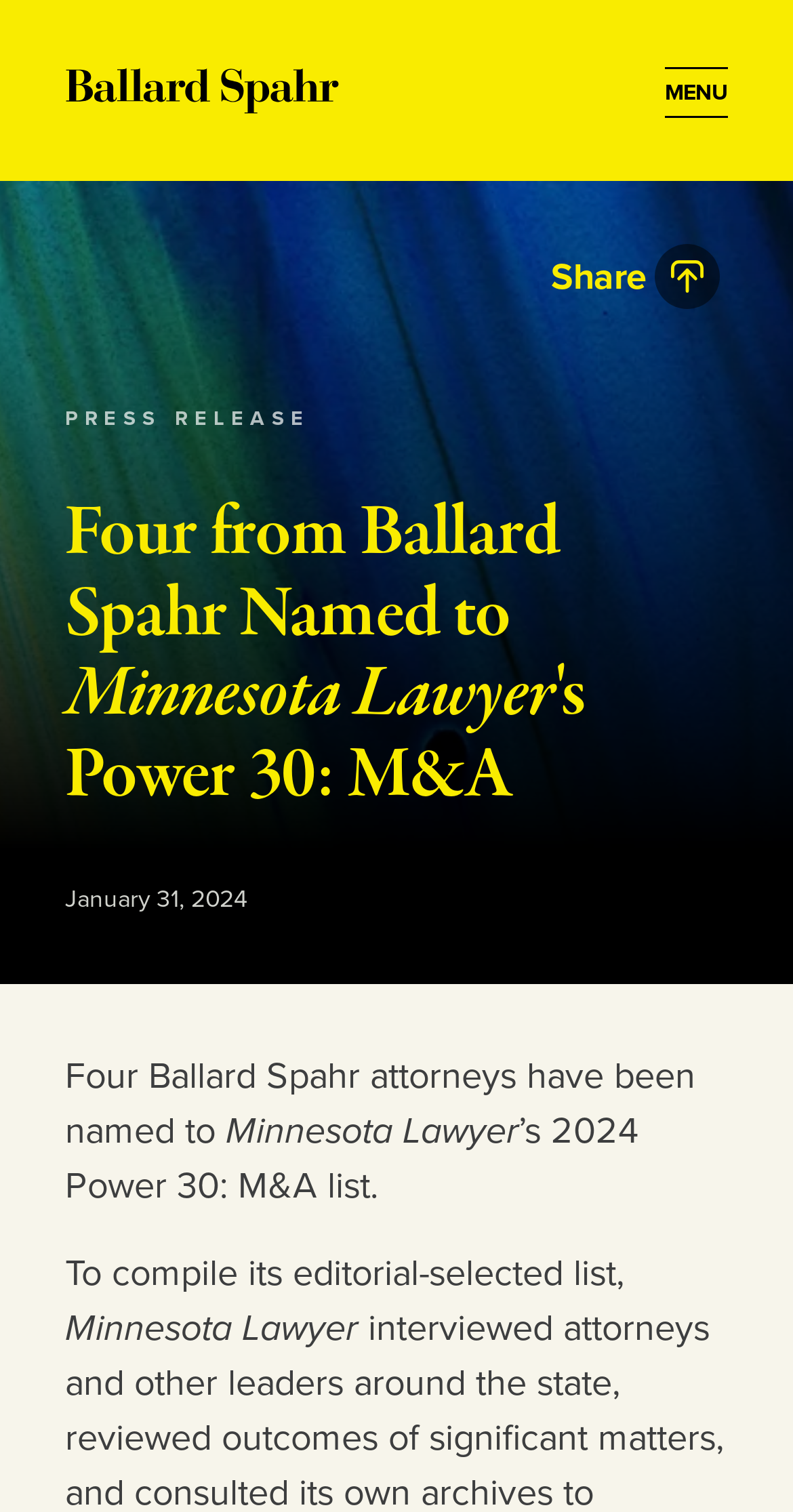Using details from the image, please answer the following question comprehensively:
What is the name of the law firm?

I found the name of the law firm by looking at the link element with the text 'Ballard Spahr' and an image with the same name, which suggests that it is the law firm's logo.